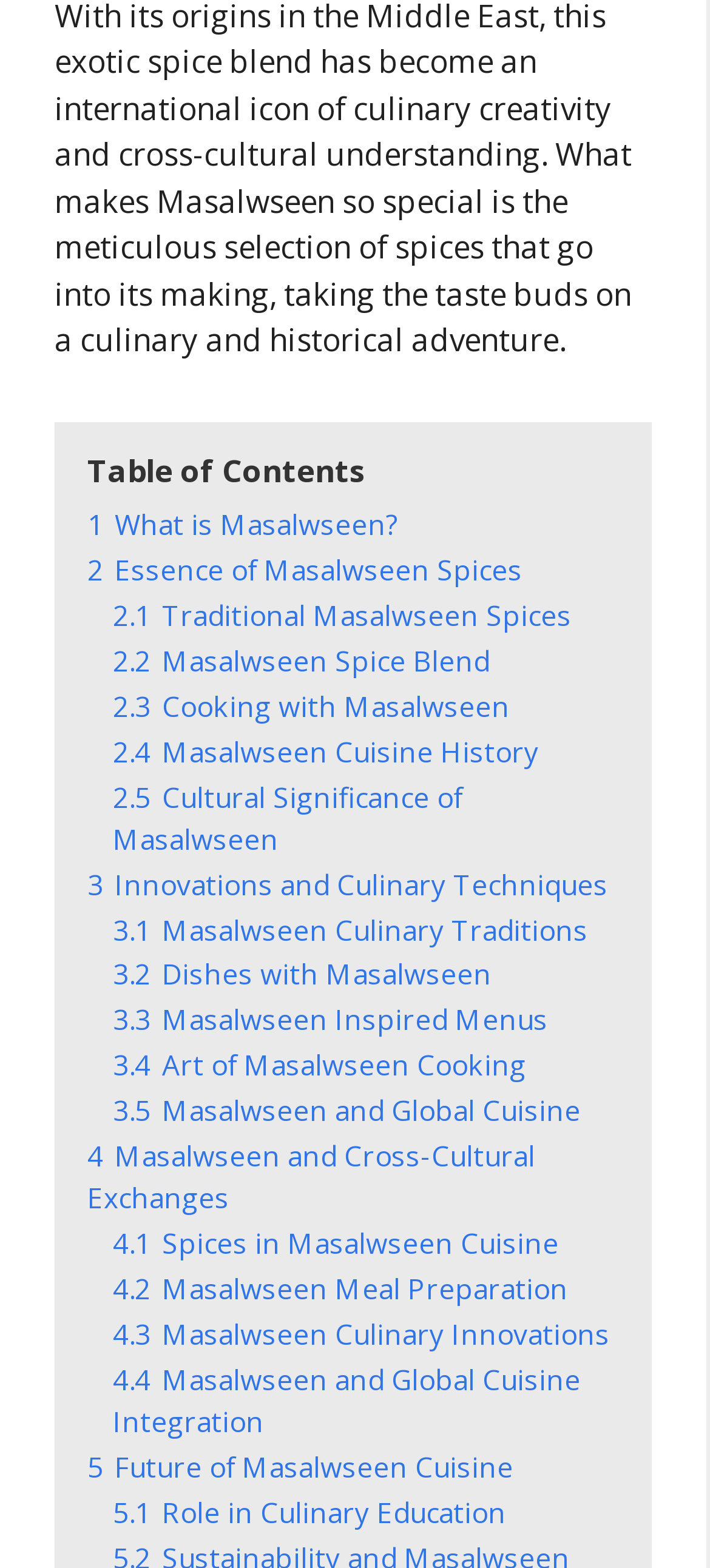Please identify the bounding box coordinates of the element I should click to complete this instruction: 'Learn about 'Masalwseen and Cross-Cultural Exchanges''. The coordinates should be given as four float numbers between 0 and 1, like this: [left, top, right, bottom].

[0.123, 0.726, 0.754, 0.775]